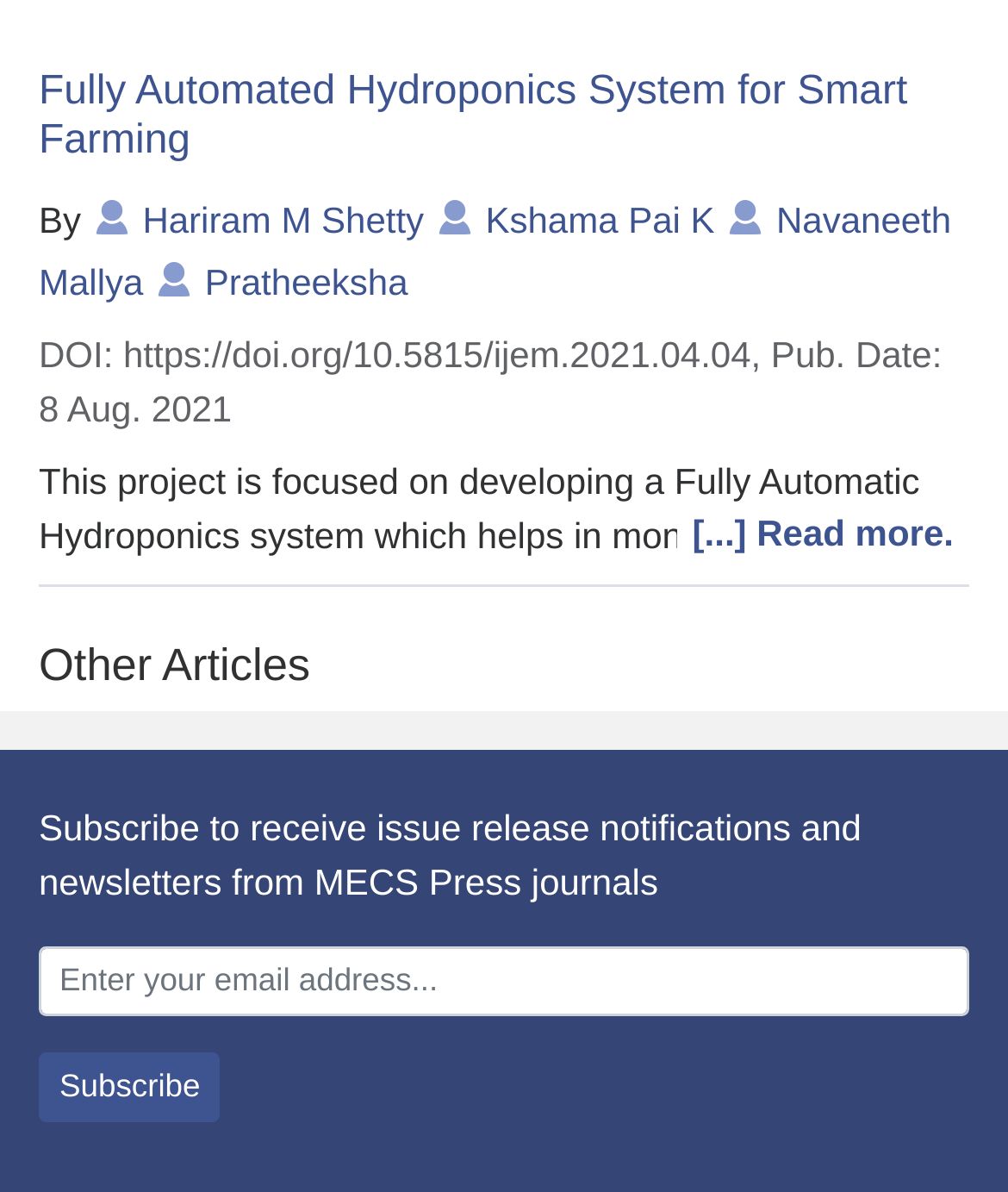Please use the details from the image to answer the following question comprehensively:
What is the purpose of the 'Subscribe' button?

The 'Subscribe' button is located below the textbox, and its purpose is to submit the email address entered in the textbox to subscribe to receive issue release notifications and newsletters from MECS Press journals.